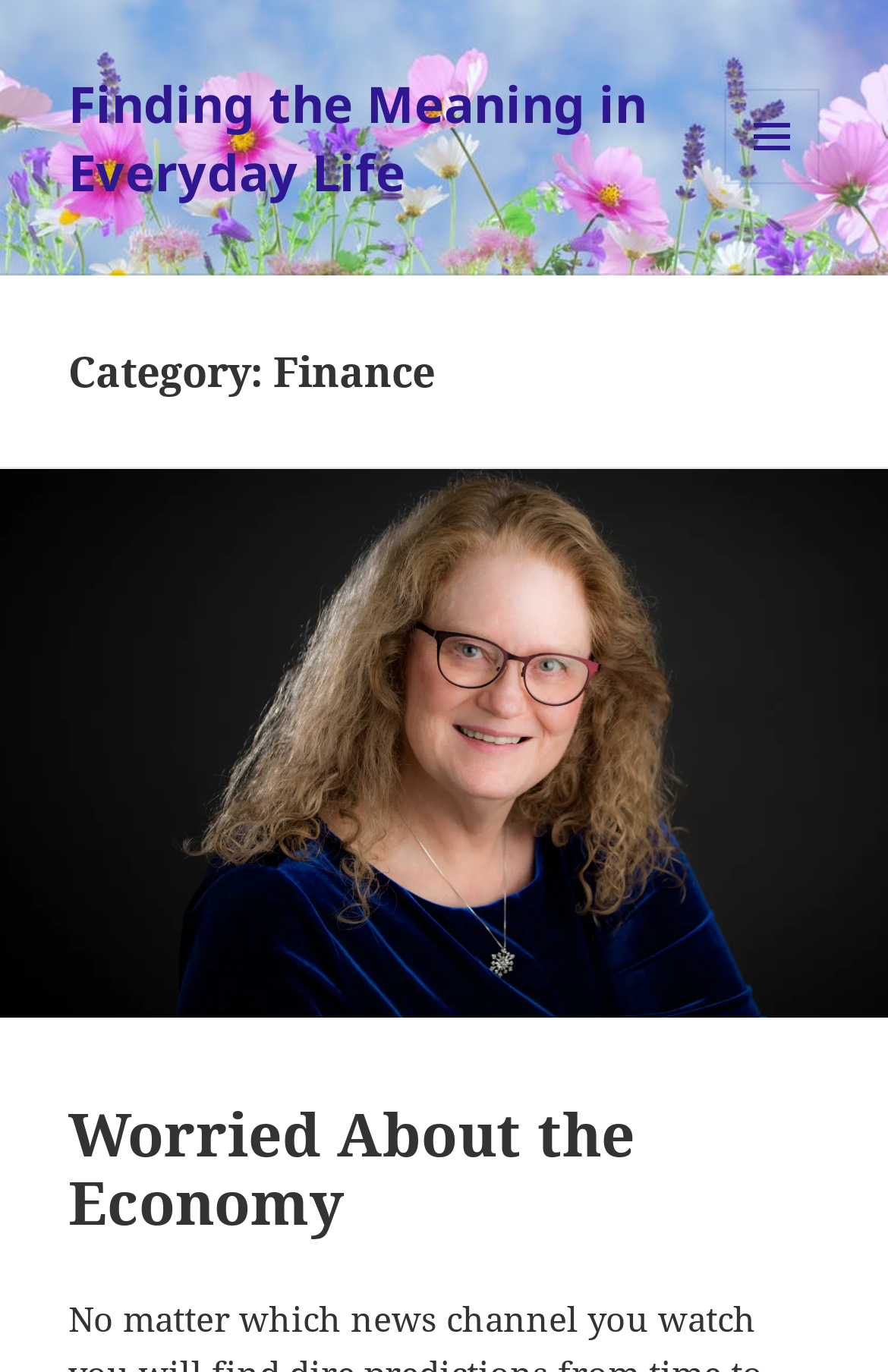What is the text of the first heading element?
Provide a short answer using one word or a brief phrase based on the image.

Category: Finance